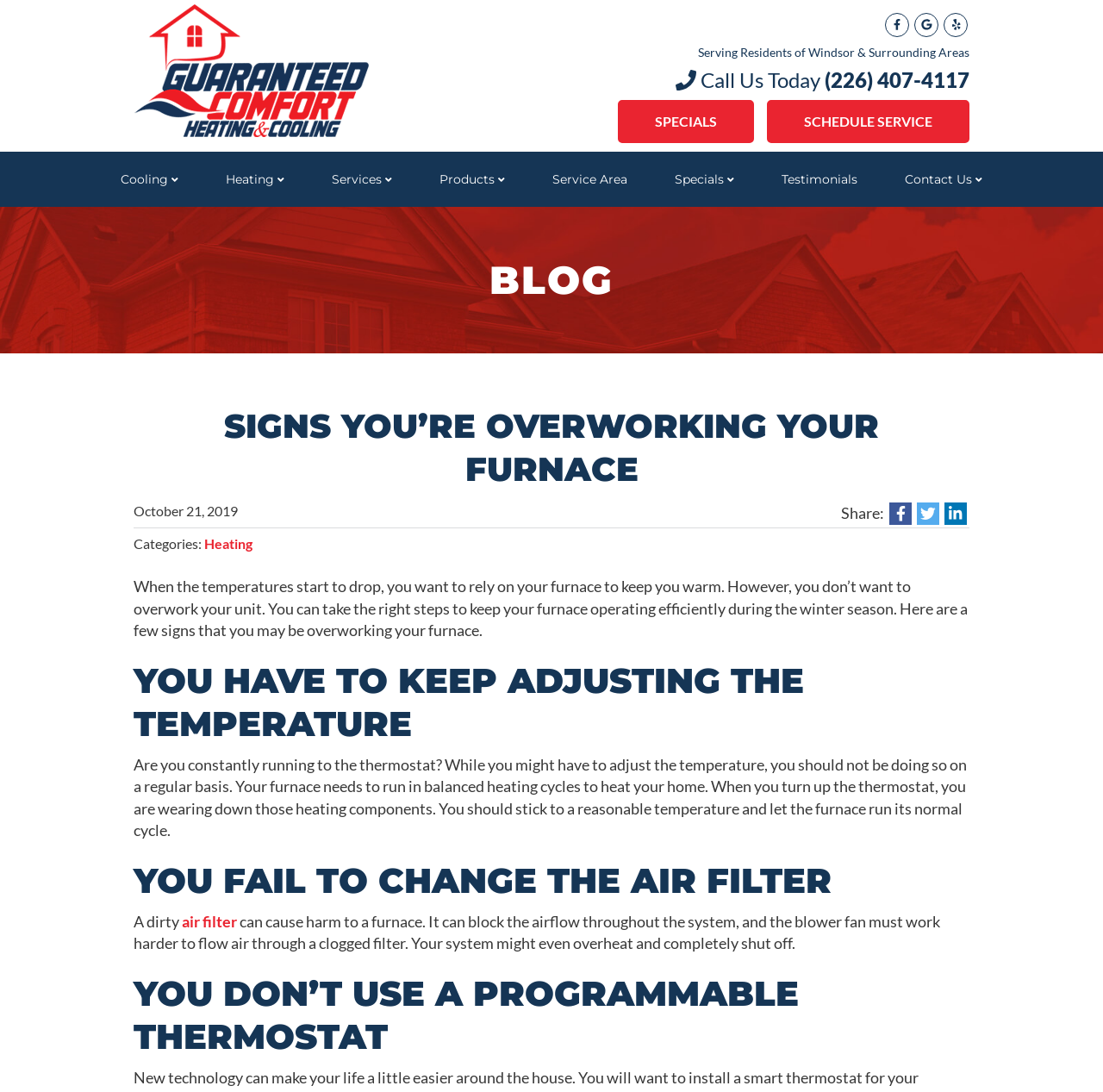Show me the bounding box coordinates of the clickable region to achieve the task as per the instruction: "Click the Guaranteed Comfort logo".

[0.121, 0.057, 0.335, 0.071]